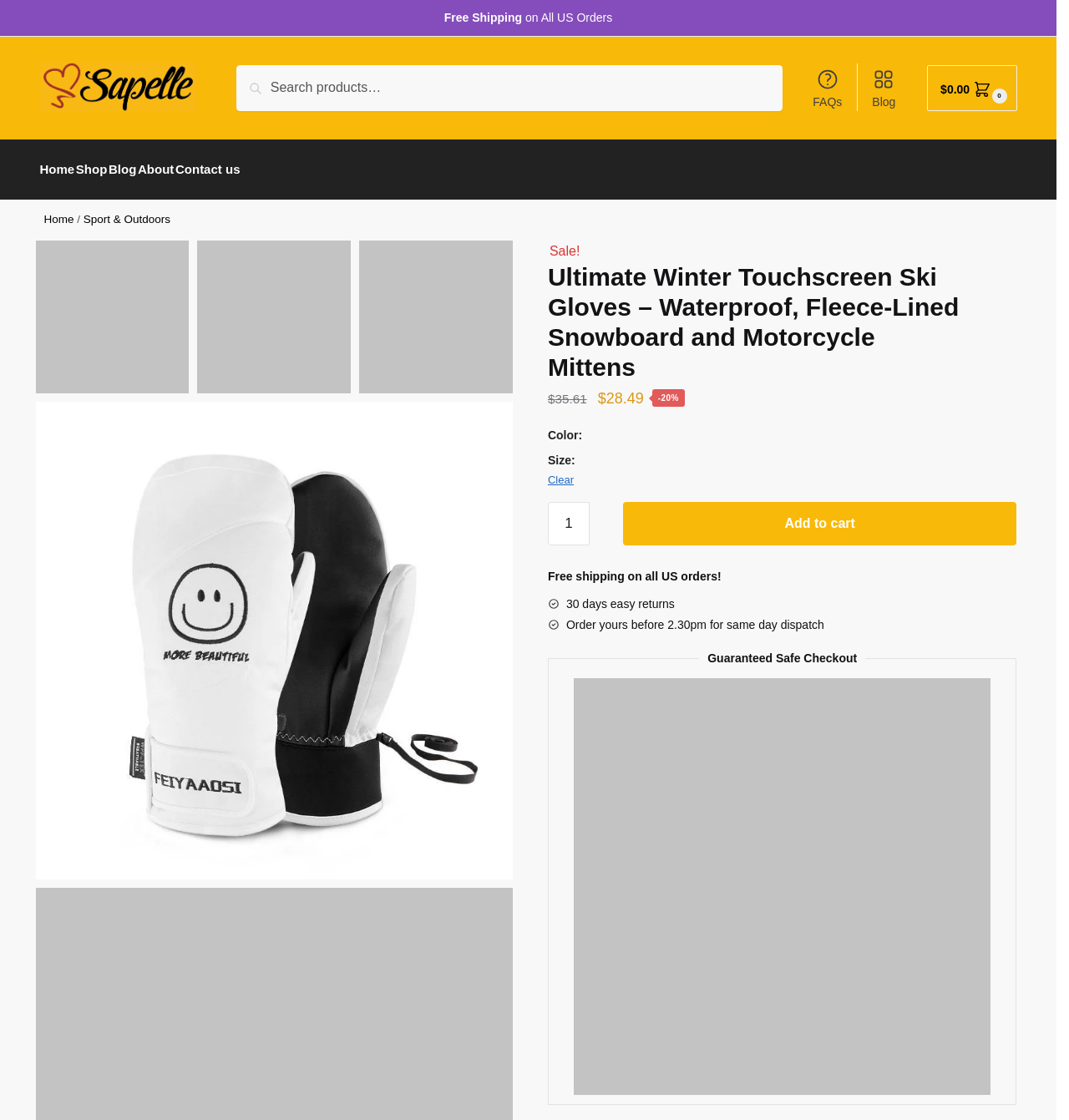Identify the bounding box coordinates of the clickable region necessary to fulfill the following instruction: "Visit 'About us'". The bounding box coordinates should be four float numbers between 0 and 1, i.e., [left, top, right, bottom].

None